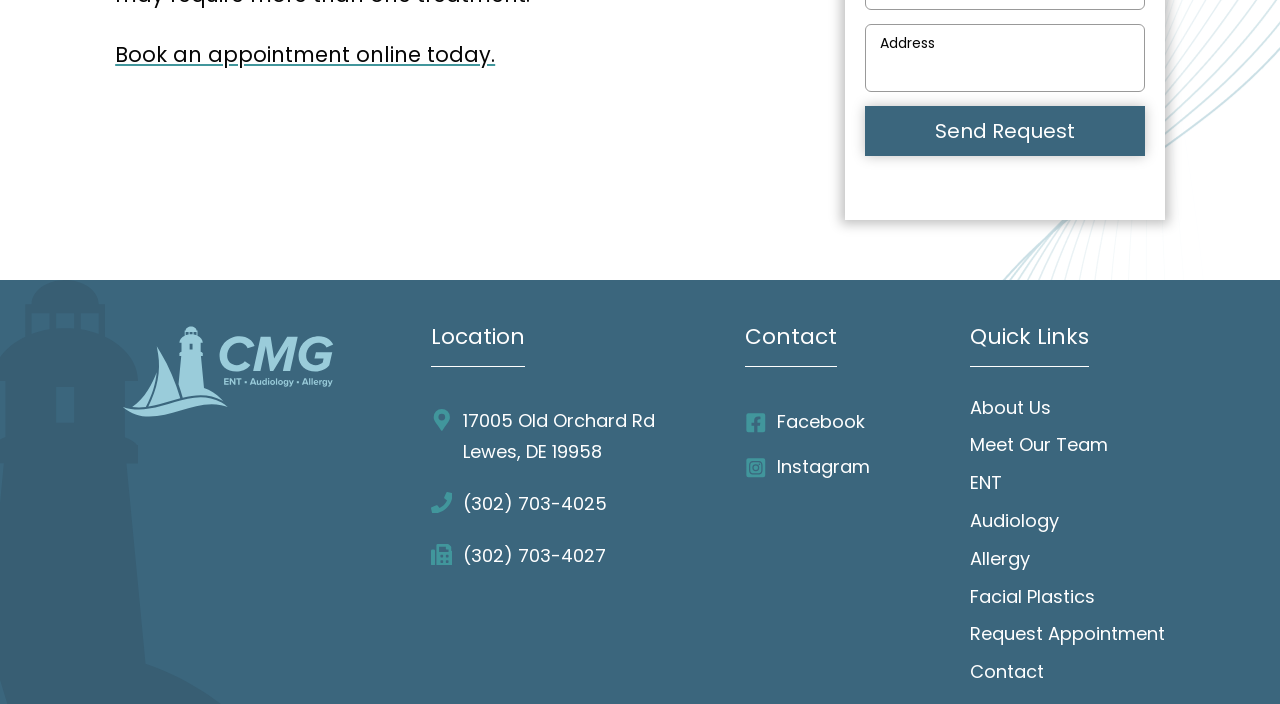Determine the bounding box coordinates of the target area to click to execute the following instruction: "Book an appointment online today."

[0.09, 0.053, 0.387, 0.094]